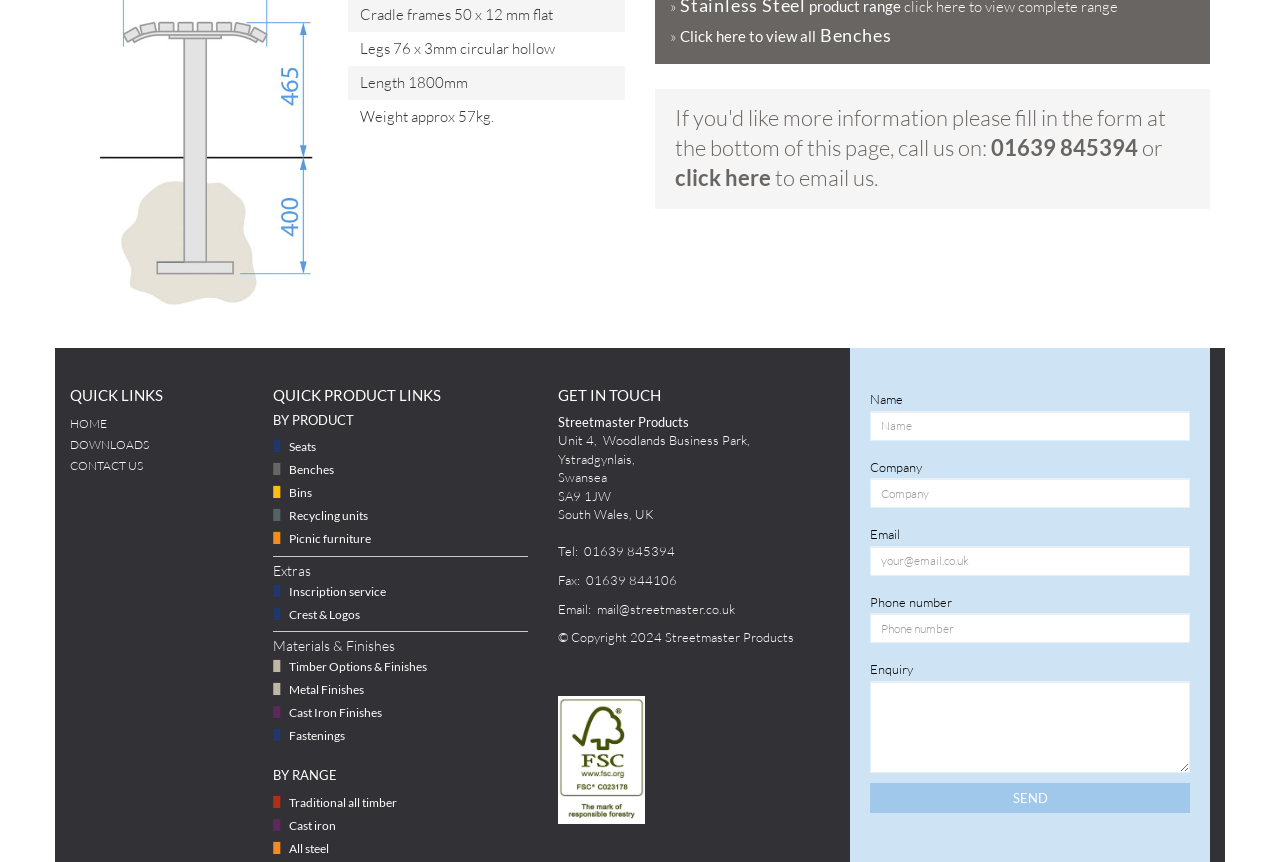Could you find the bounding box coordinates of the clickable area to complete this instruction: "Enter your name"?

[0.68, 0.476, 0.93, 0.511]